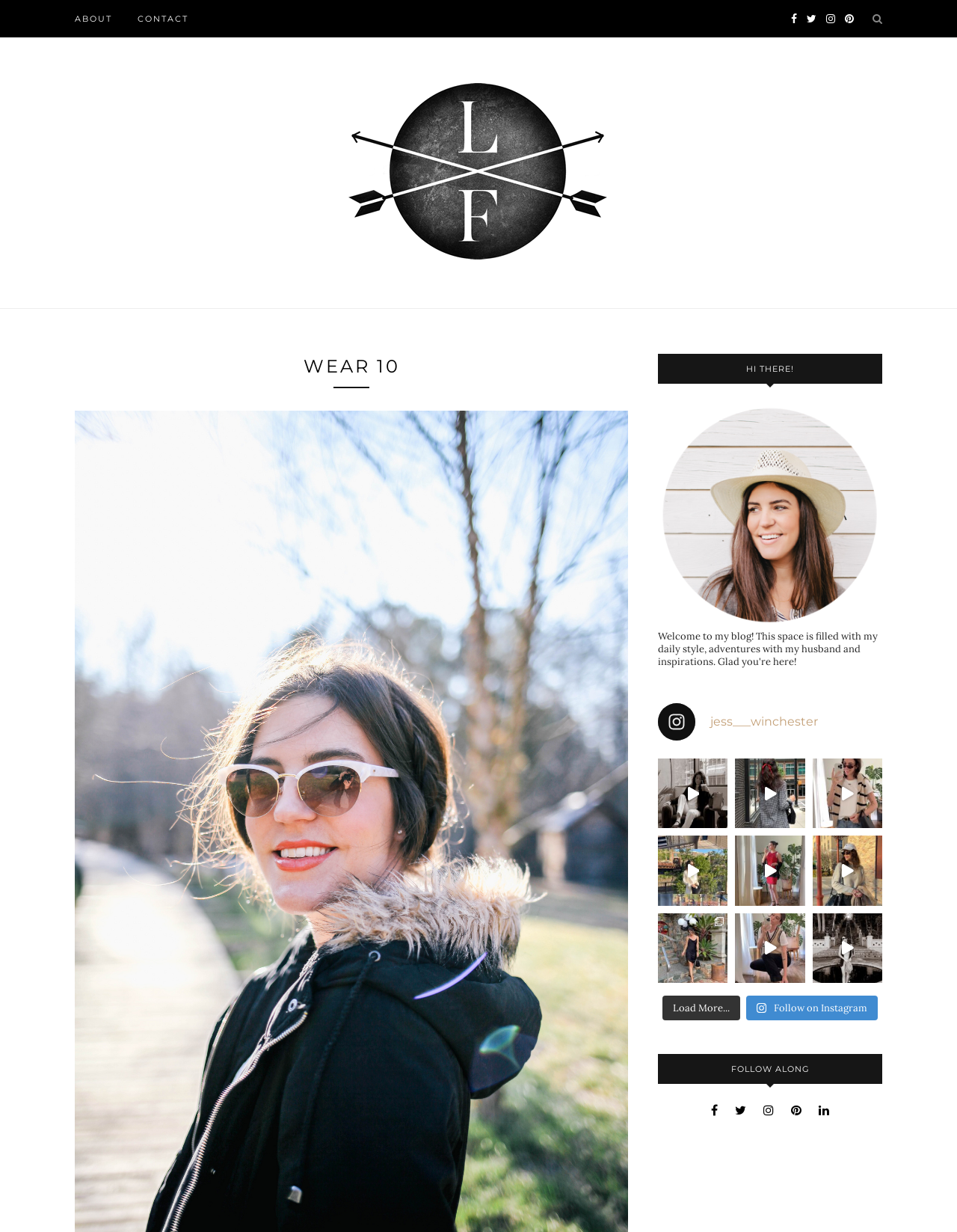Pinpoint the bounding box coordinates of the element to be clicked to execute the instruction: "Click on ABOUT link".

[0.078, 0.0, 0.117, 0.03]